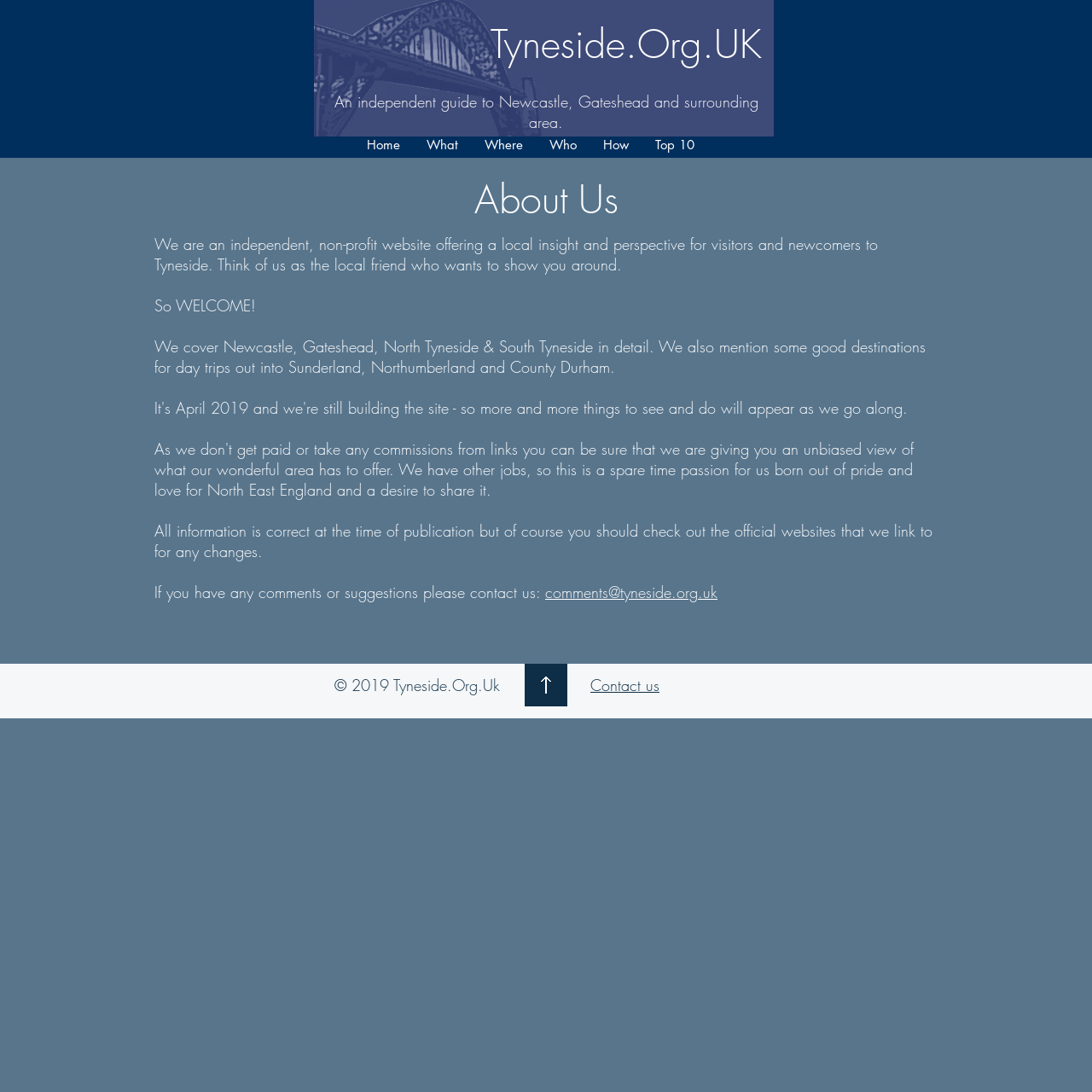Determine the bounding box coordinates of the clickable region to execute the instruction: "Click the Top 10 link". The coordinates should be four float numbers between 0 and 1, denoted as [left, top, right, bottom].

[0.588, 0.121, 0.648, 0.145]